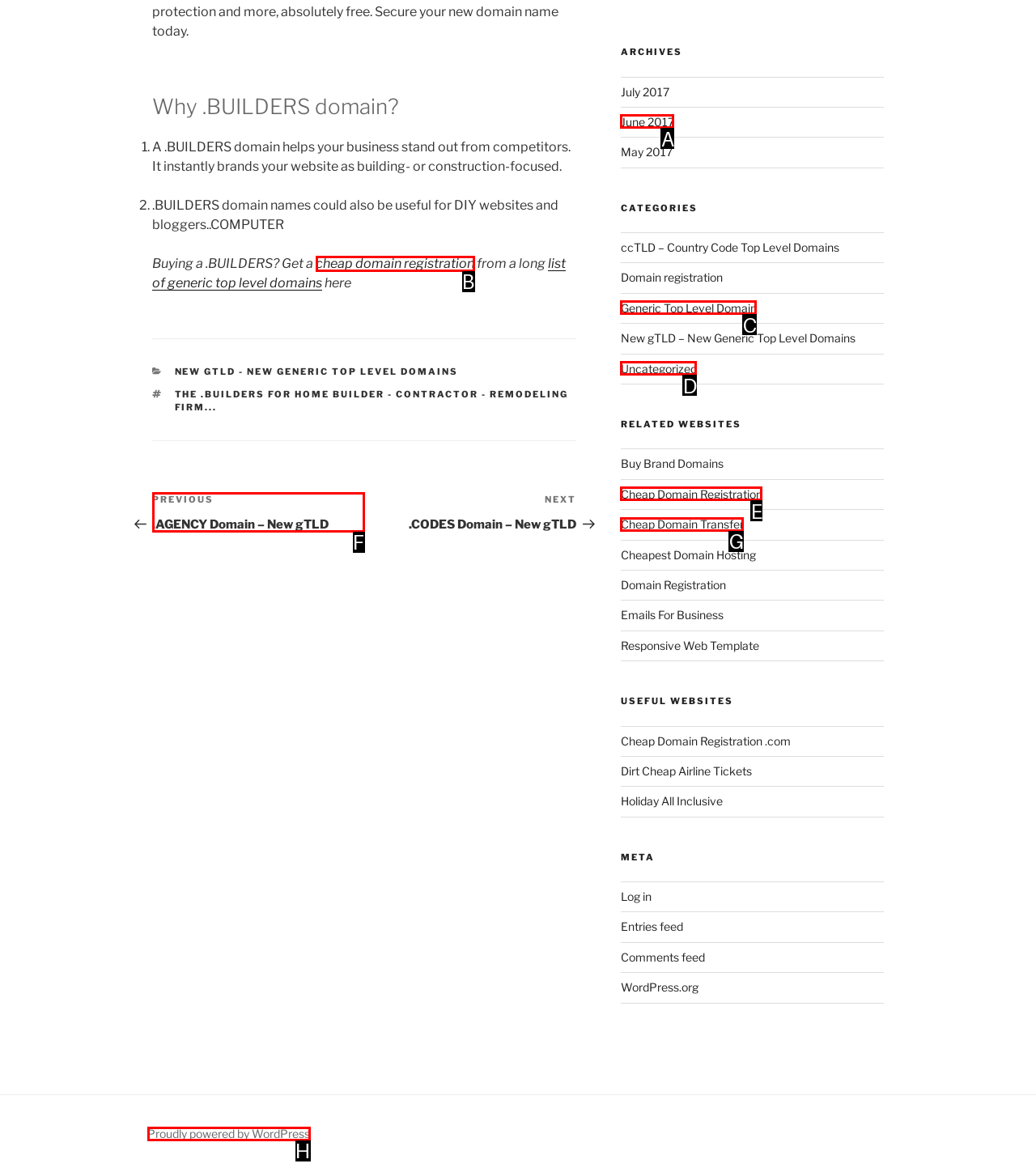Choose the HTML element that matches the description: Generic Top Level Domain
Reply with the letter of the correct option from the given choices.

C